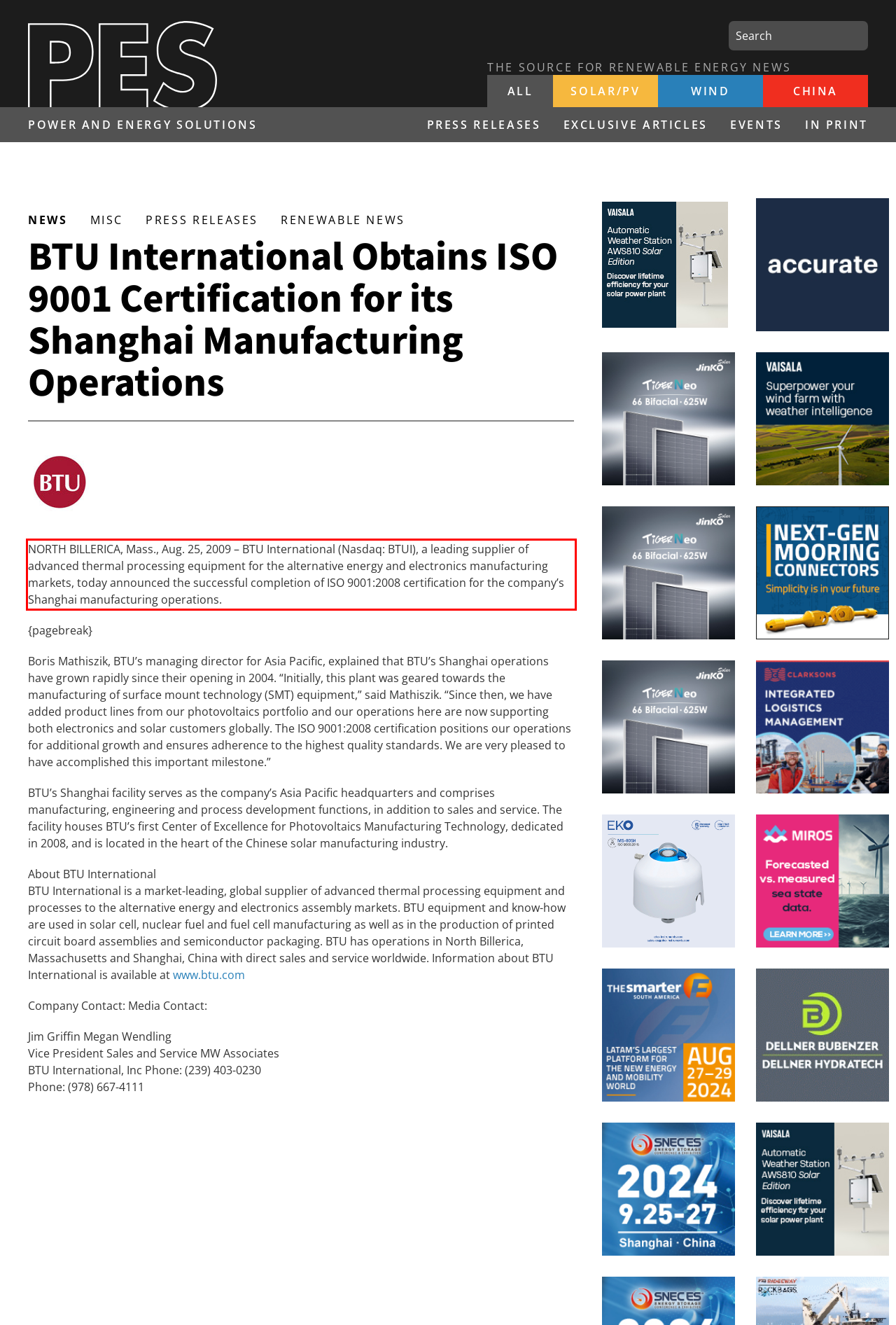Please perform OCR on the text within the red rectangle in the webpage screenshot and return the text content.

NORTH BILLERICA, Mass., Aug. 25, 2009 – BTU International (Nasdaq: BTUI), a leading supplier of advanced thermal processing equipment for the alternative energy and electronics manufacturing markets, today announced the successful completion of ISO 9001:2008 certification for the company’s Shanghai manufacturing operations.